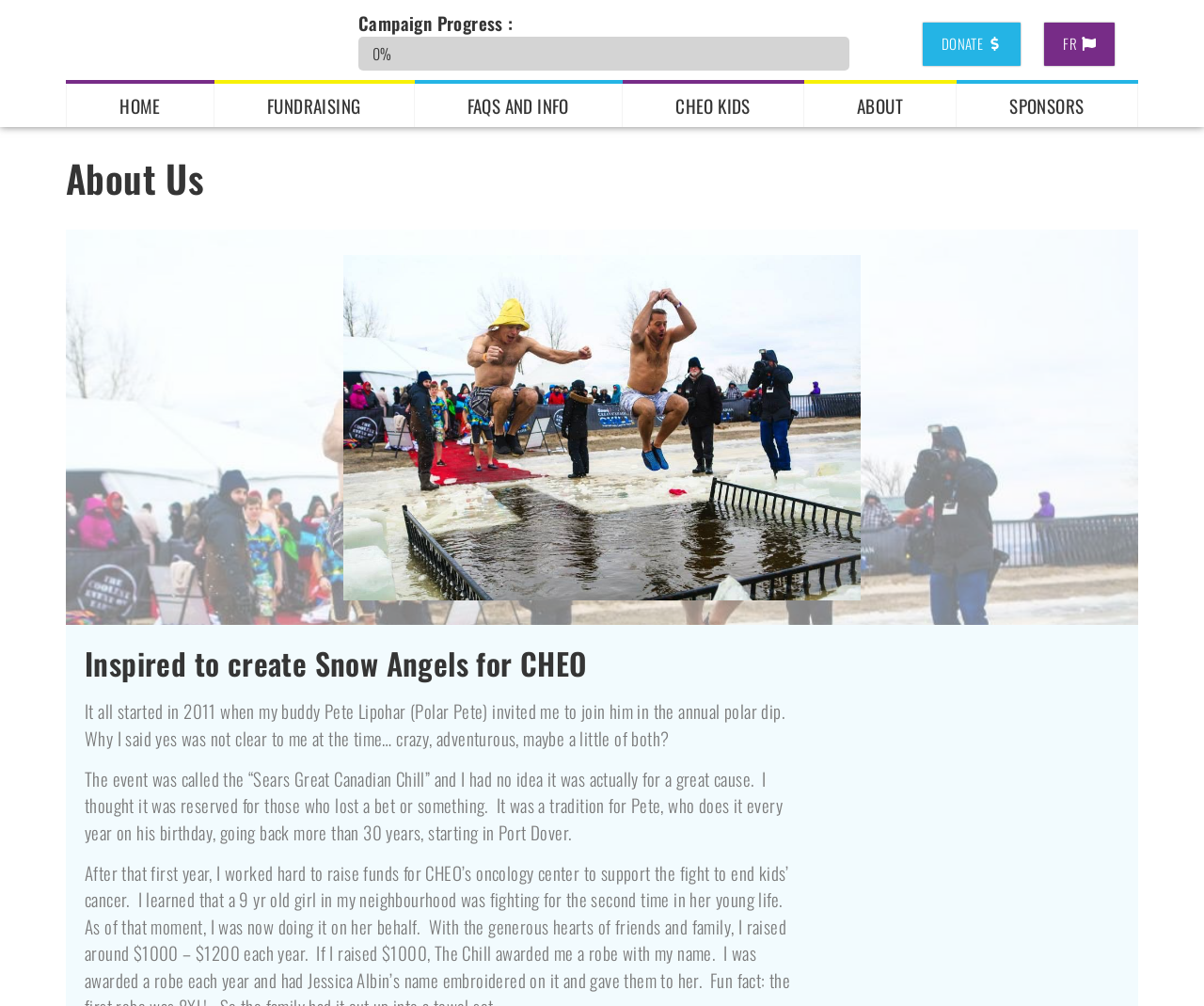Please provide the bounding box coordinate of the region that matches the element description: CHEO KIDS. Coordinates should be in the format (top-left x, top-left y, bottom-right x, bottom-right y) and all values should be between 0 and 1.

[0.517, 0.004, 0.668, 0.047]